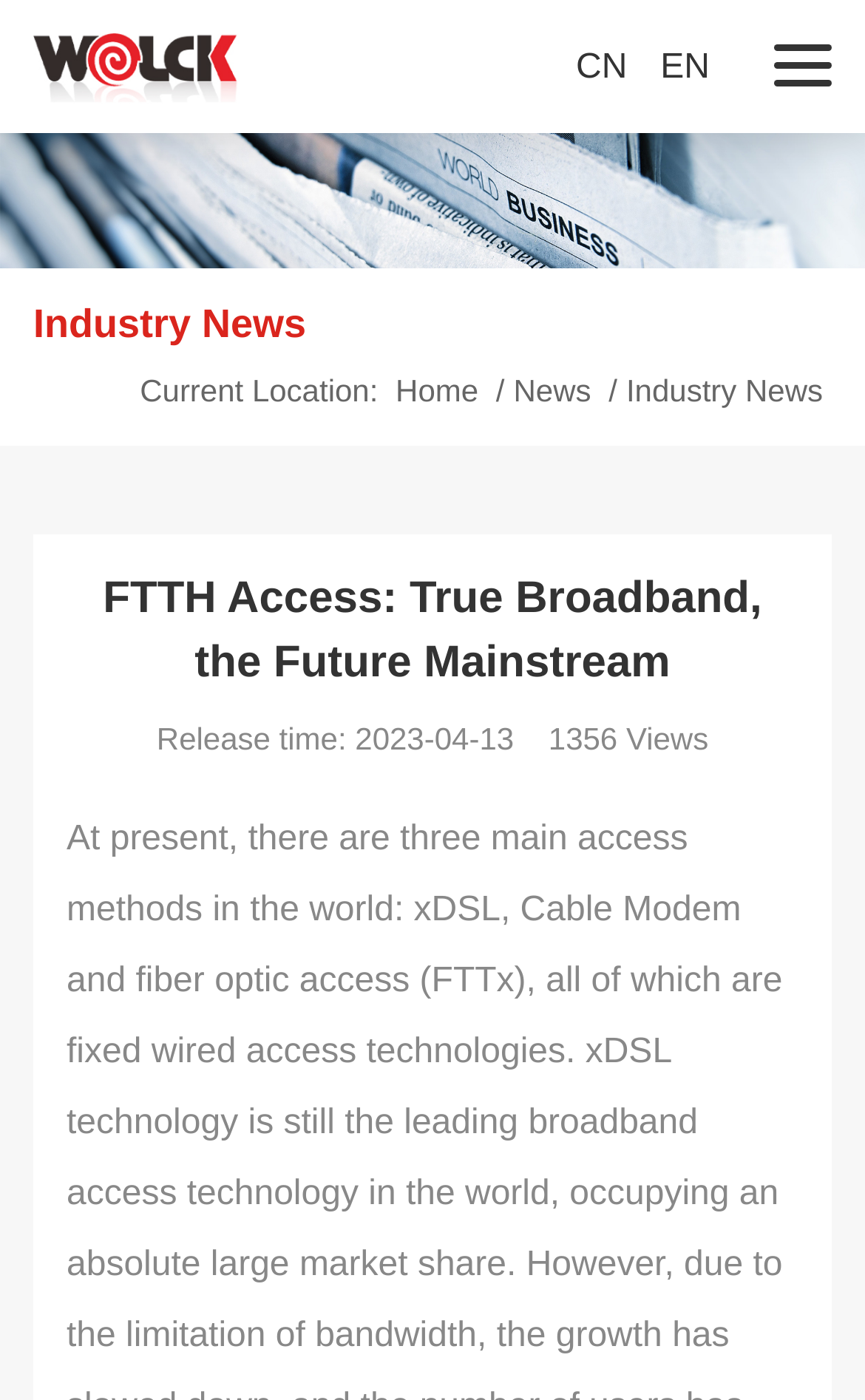Respond to the question below with a single word or phrase:
What is the title of the news?

FTTH Access: True Broadband, the Future Mainstream